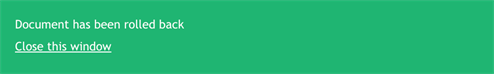Detail all significant aspects of the image you see.

The image displays a confirmation message on a bright green background, indicating that the document has been successfully rolled back to a previous version. Prominently featured in the center is the text "Document has been rolled back," signaling the completion of the action. Below this confirmation message, there is a link labeled "Close this window," allowing users to exit the notification or dialog box. This visual feedback reassures users that their rollback action has been executed, and it provides a simple way to proceed.